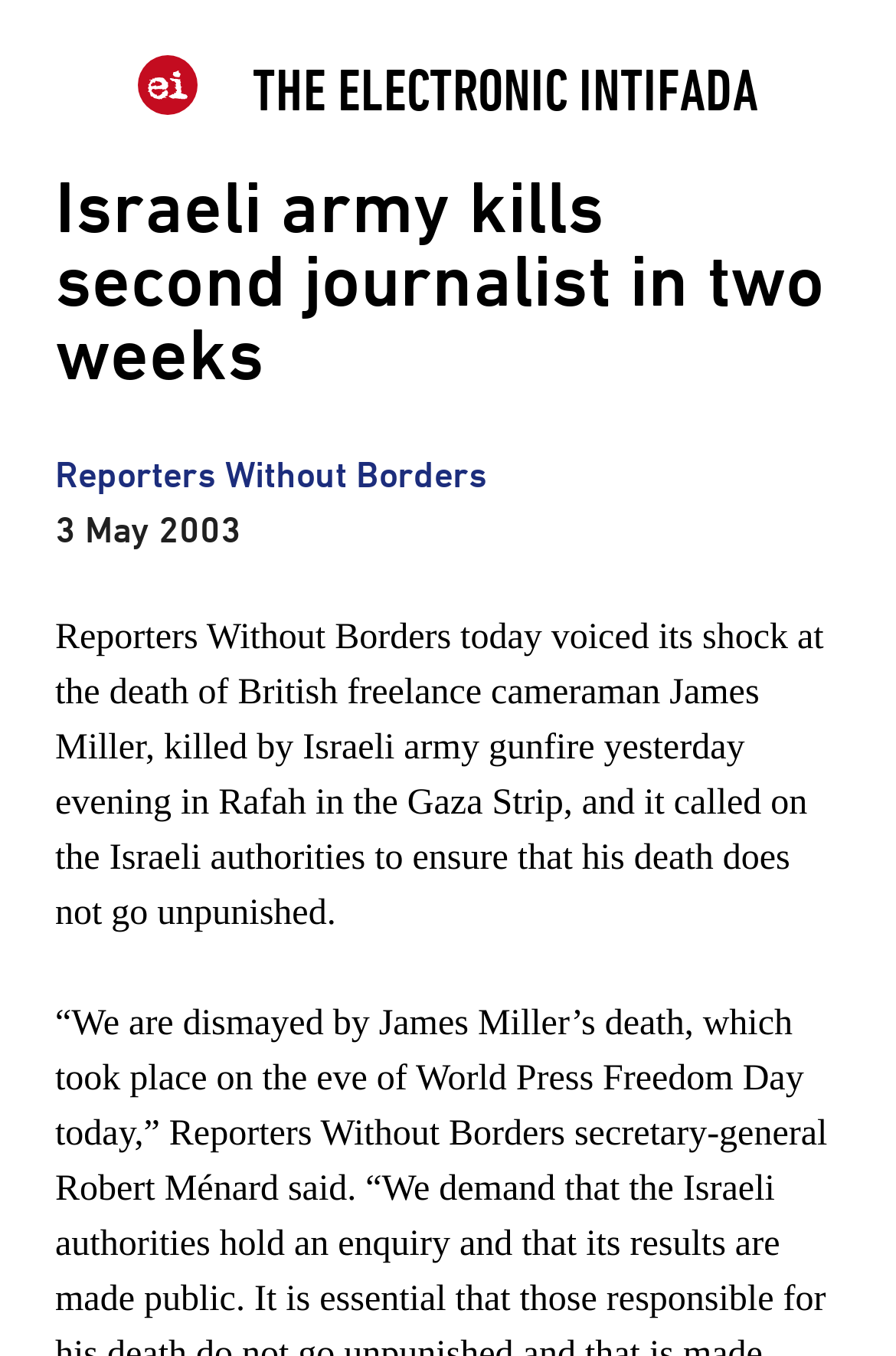From the element description Jump to navigation, predict the bounding box coordinates of the UI element. The coordinates must be specified in the format (top-left x, top-left y, bottom-right x, bottom-right y) and should be within the 0 to 1 range.

[0.0, 0.041, 1.0, 0.051]